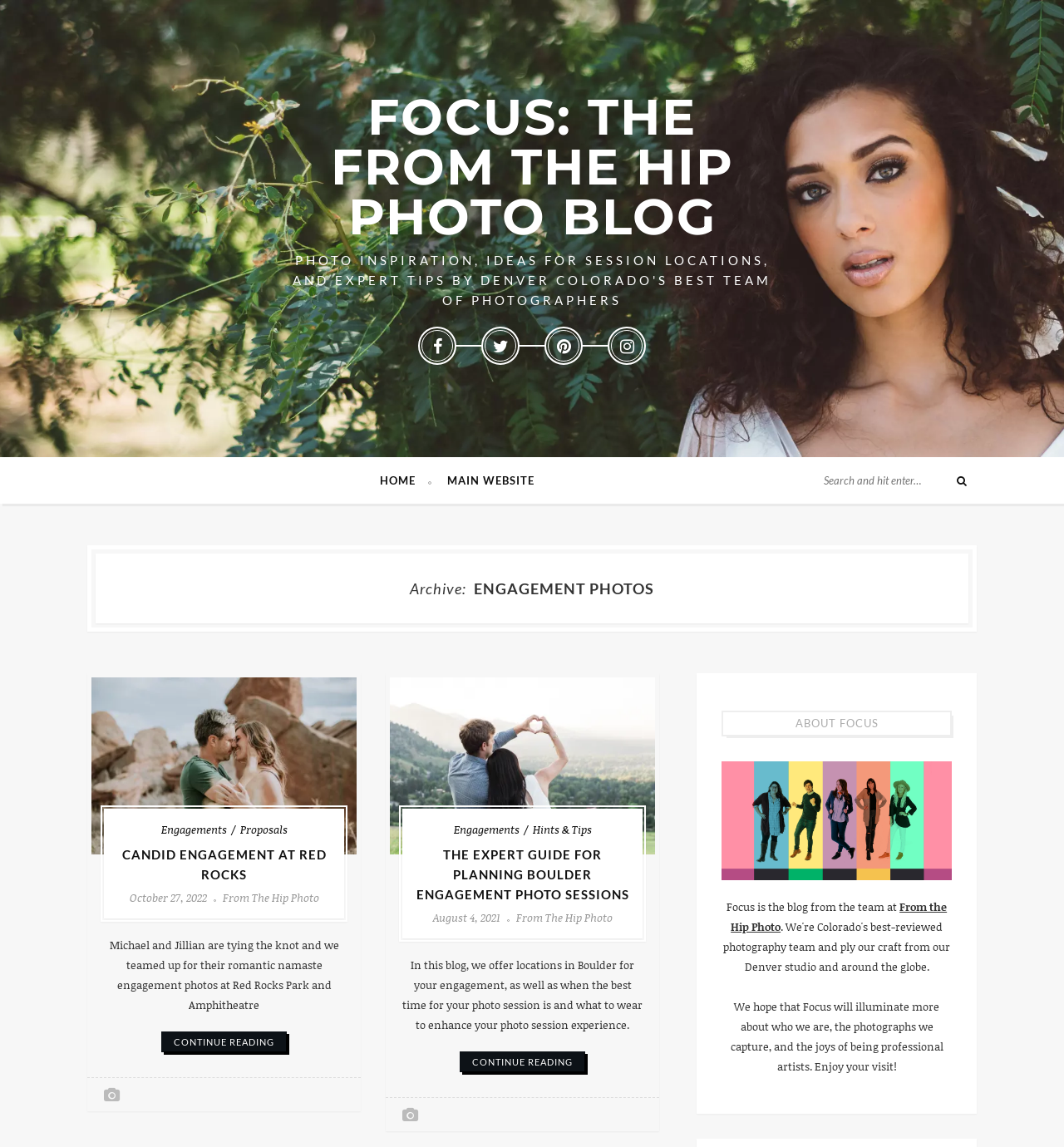How many articles are on this webpage?
Based on the screenshot, provide your answer in one word or phrase.

2